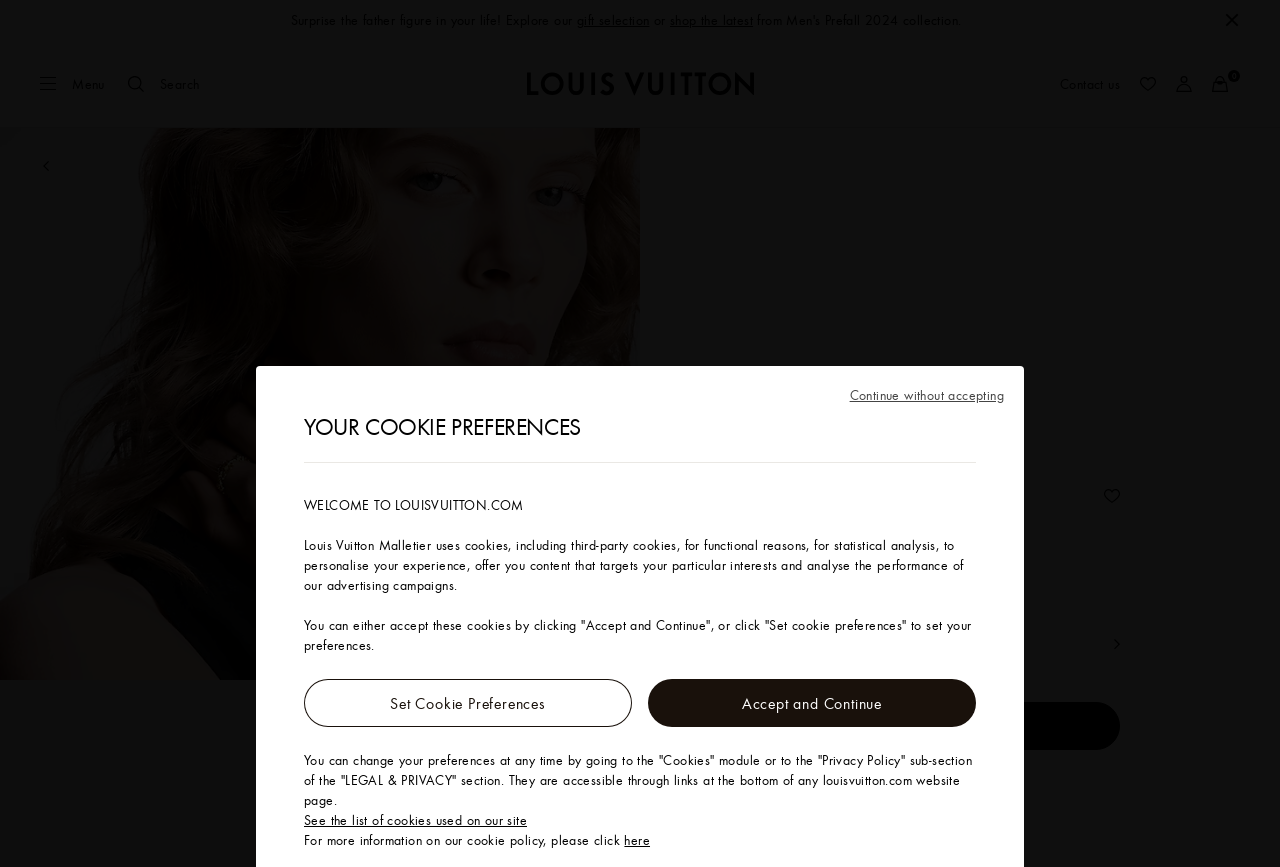Identify the bounding box coordinates of the clickable region to carry out the given instruction: "Click the Product zoom button".

[0.0, 0.046, 0.5, 0.784]